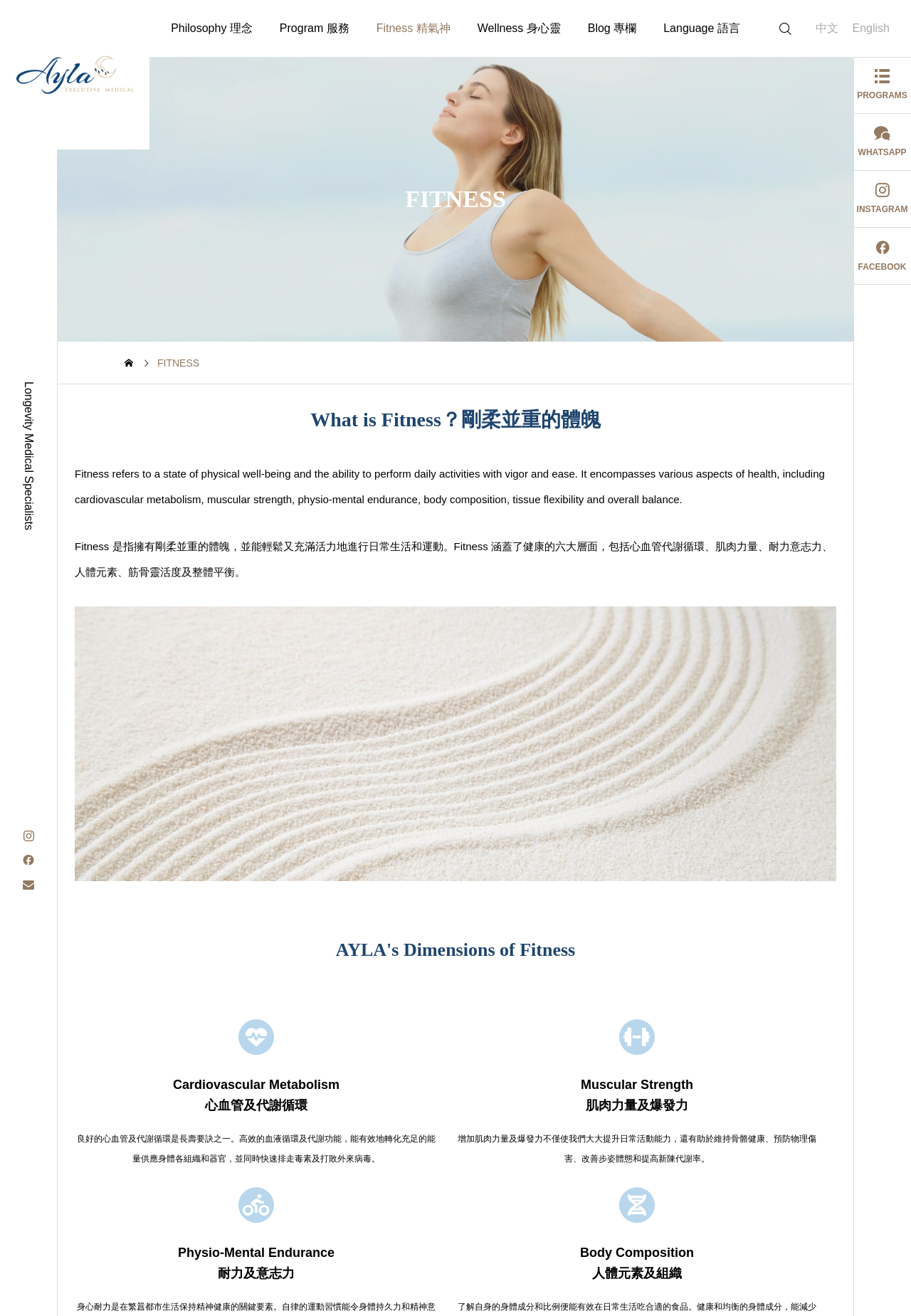Determine the bounding box coordinates for the area that needs to be clicked to fulfill this task: "Click on the 'Fitness' link". The coordinates must be given as four float numbers between 0 and 1, i.e., [left, top, right, bottom].

[0.398, 0.0, 0.509, 0.043]